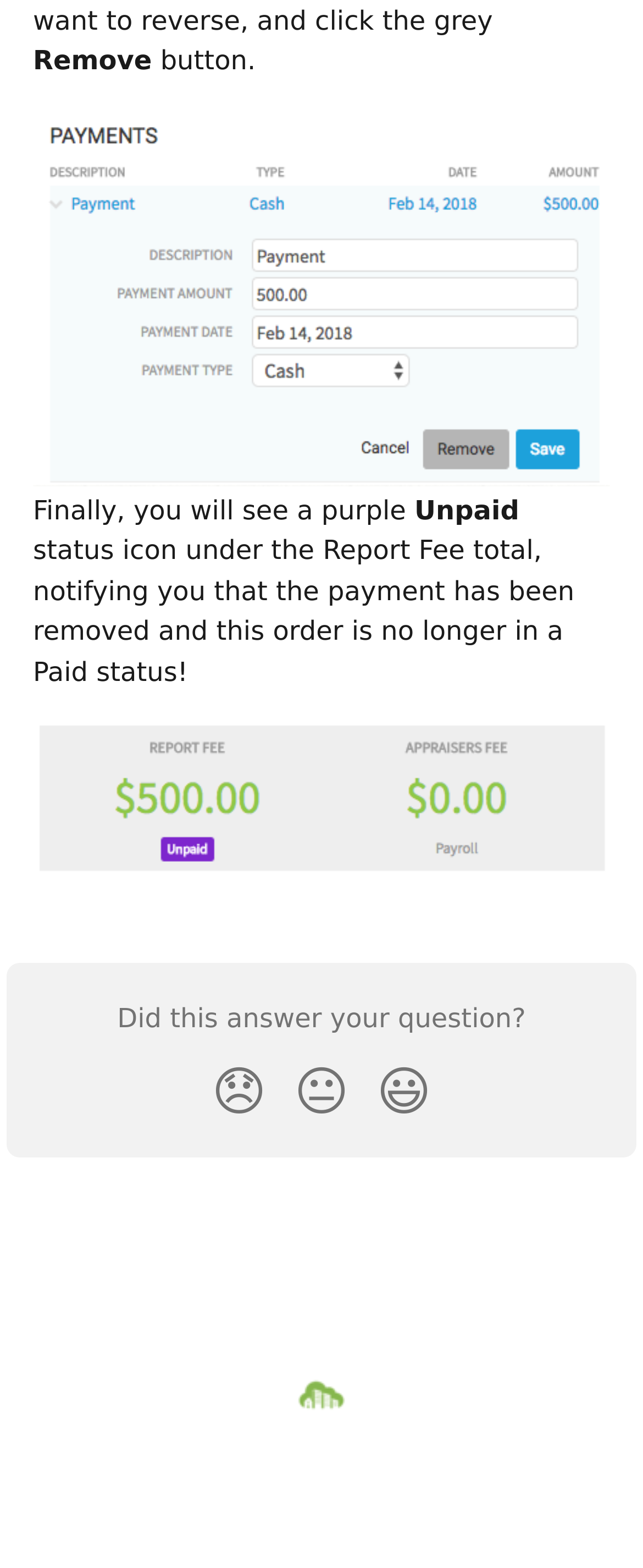Predict the bounding box for the UI component with the following description: "alt="Anow Knowledge Base"".

[0.459, 0.877, 0.541, 0.9]